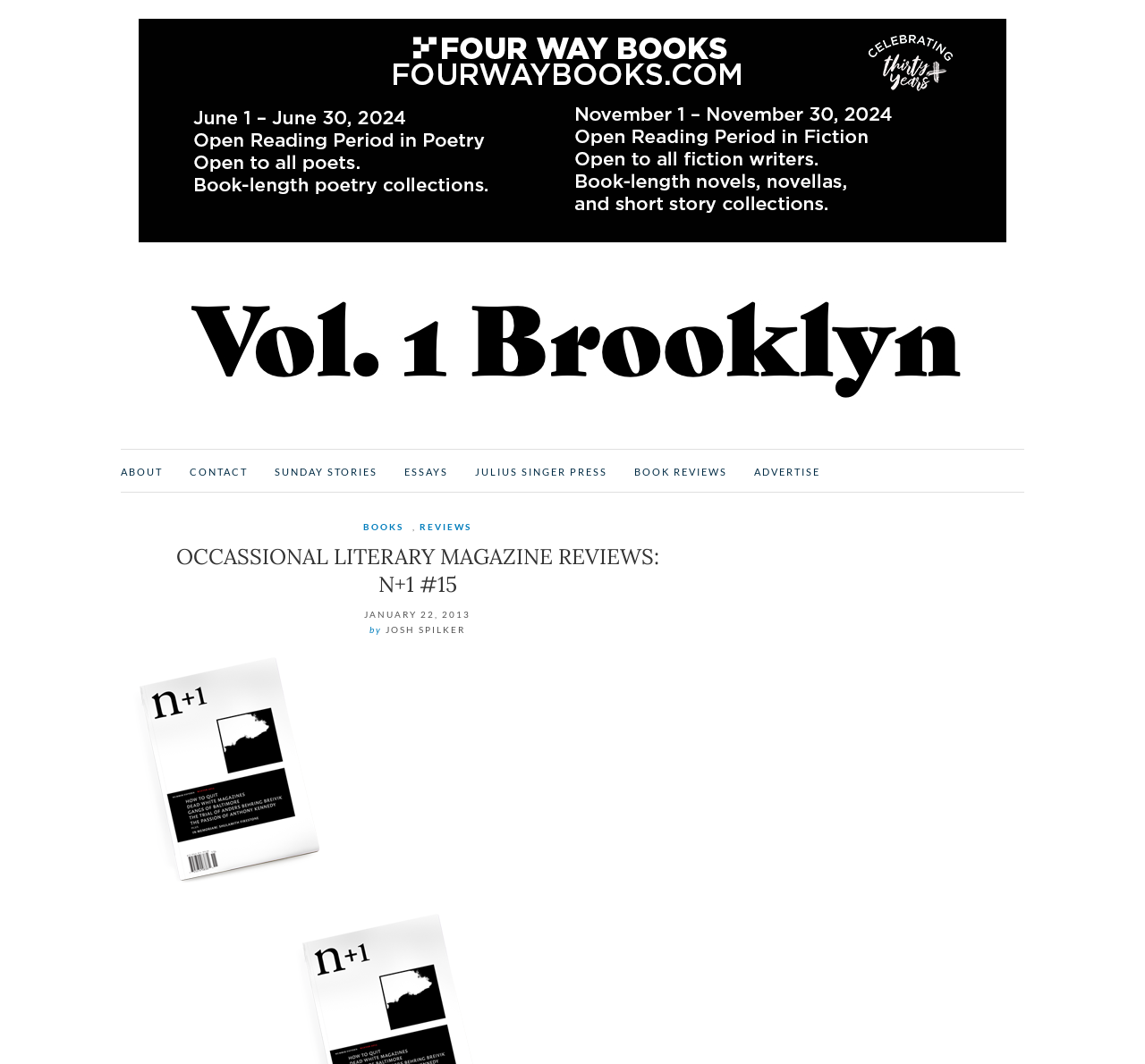What is the name of the magazine being reviewed?
Answer the question with a single word or phrase, referring to the image.

n+1